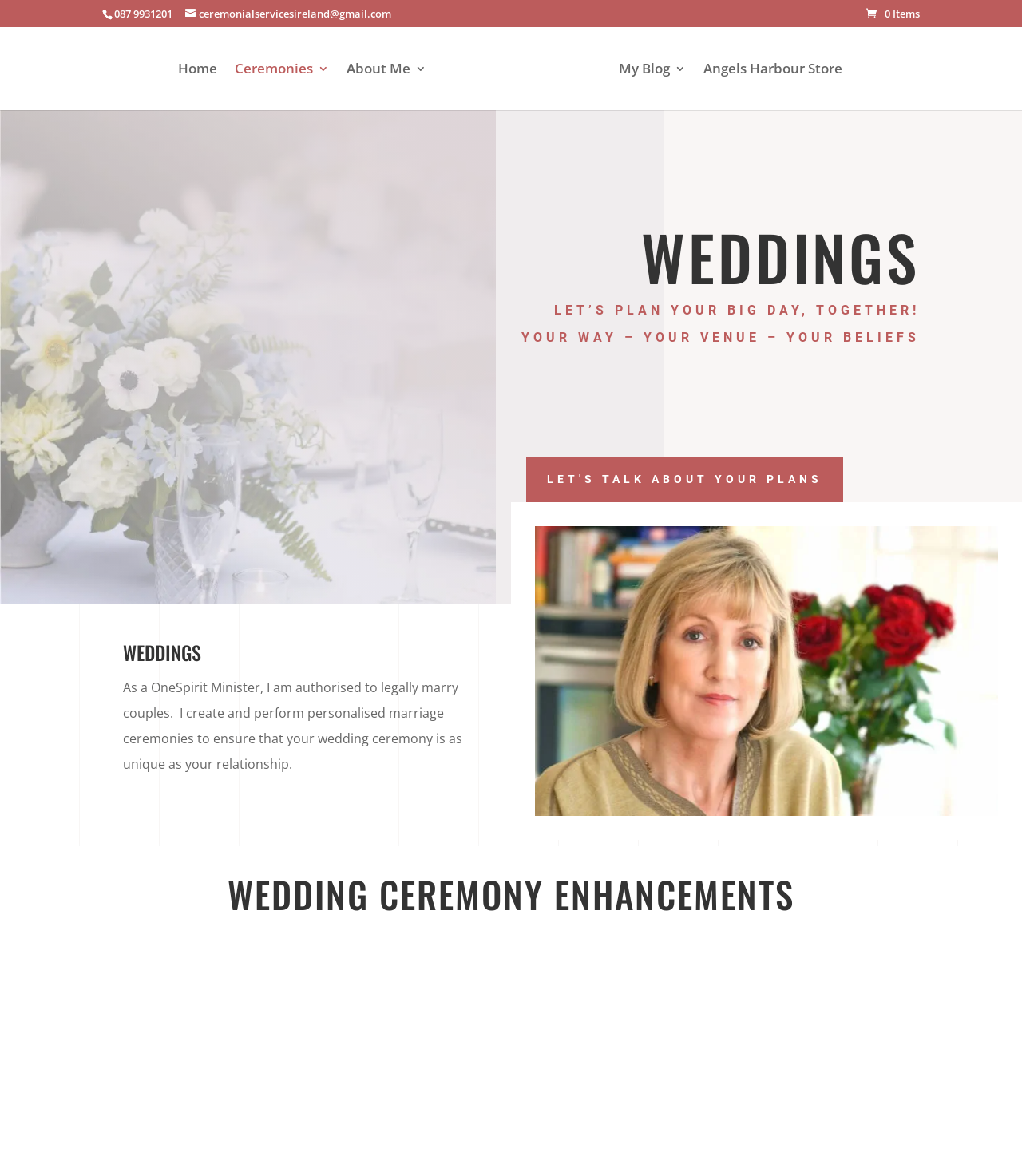What is the email address on the top? Refer to the image and provide a one-word or short phrase answer.

ceremonialservicesireland@gmail.com